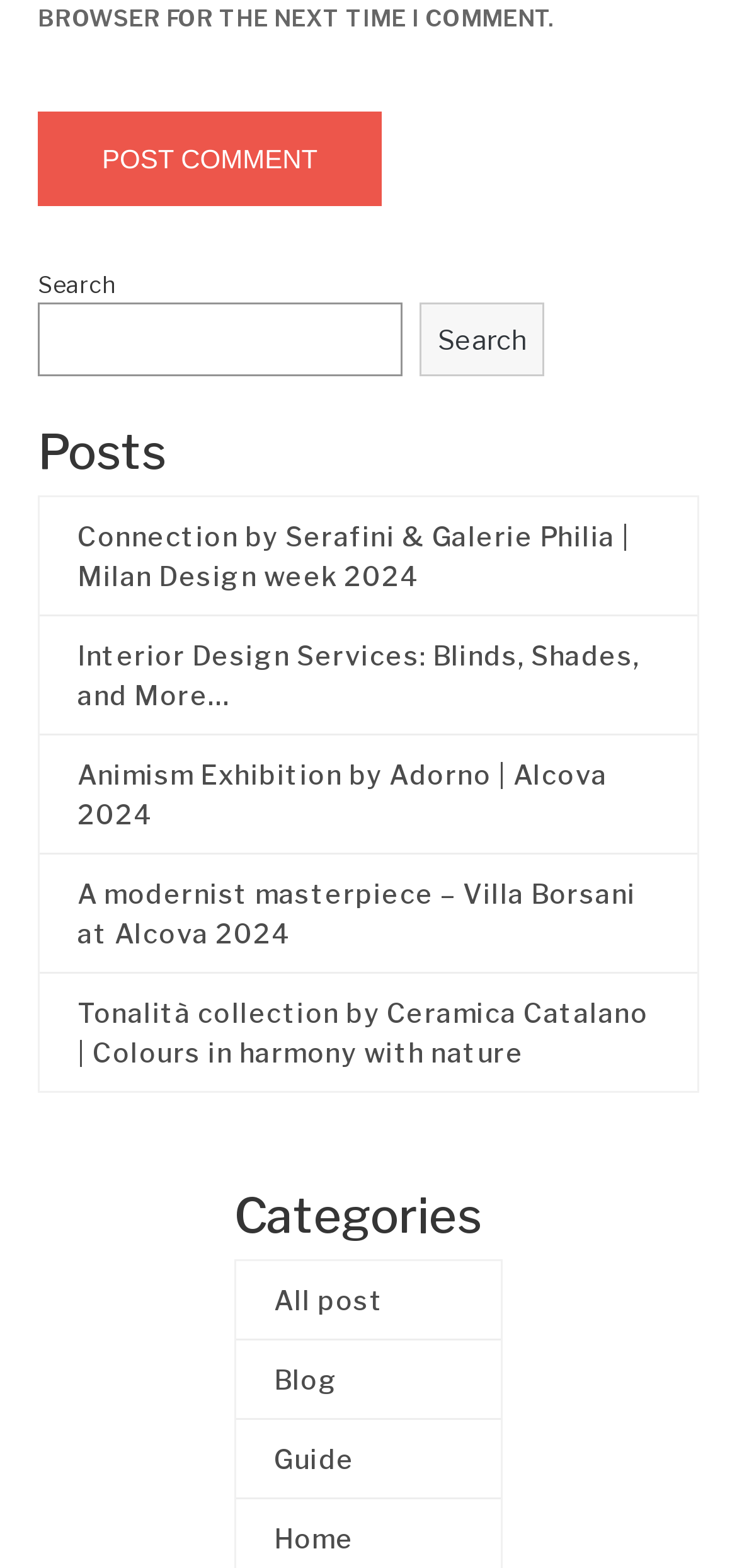Determine the bounding box coordinates for the element that should be clicked to follow this instruction: "View the post 'Connection by Serafini & Galerie Philia | Milan Design week 2024'". The coordinates should be given as four float numbers between 0 and 1, in the format [left, top, right, bottom].

[0.105, 0.329, 0.895, 0.38]